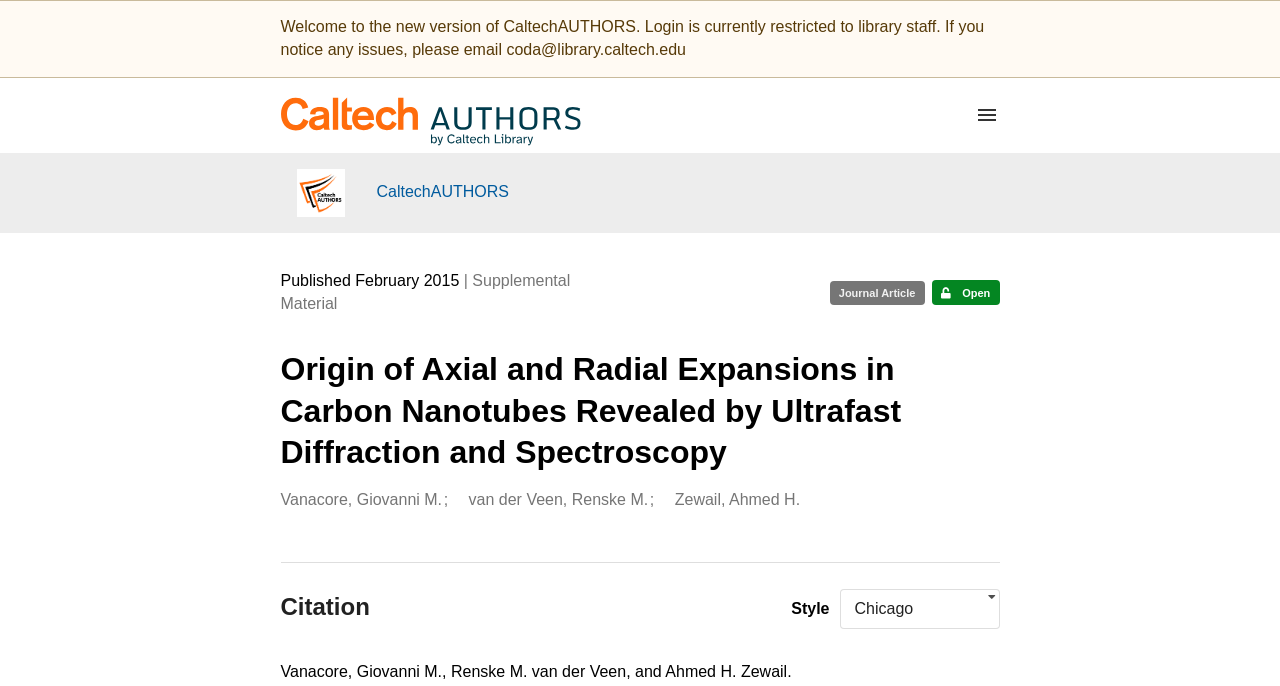Locate the bounding box coordinates of the item that should be clicked to fulfill the instruction: "Click the 'Menu' button".

[0.745, 0.12, 0.796, 0.216]